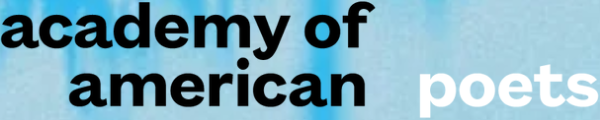What font color is 'poets' rendered in?
Using the image as a reference, answer the question with a short word or phrase.

White